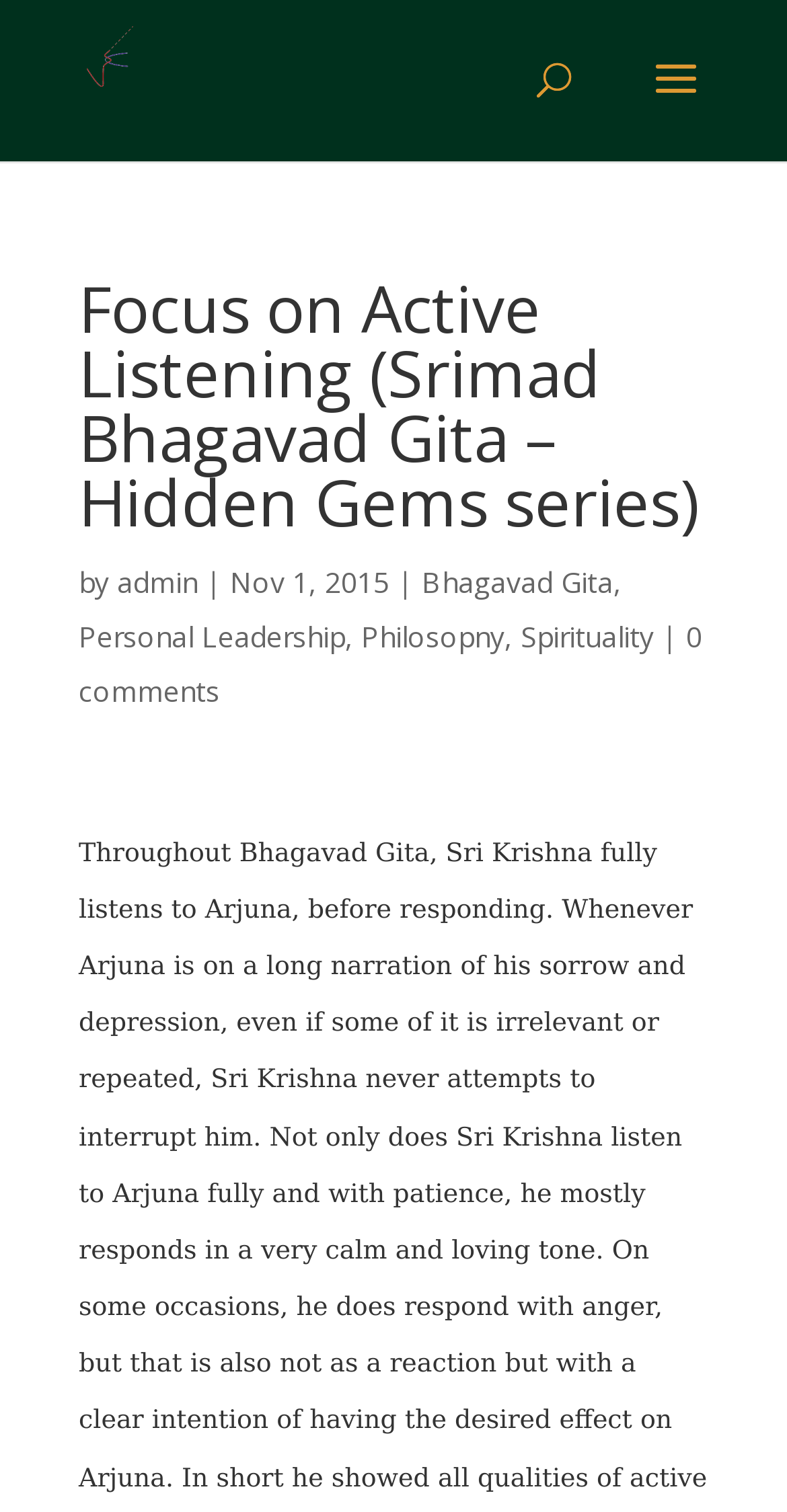Provide a comprehensive caption for the webpage.

The webpage is about "Focus on Active Listening" in the context of the Bhagavad Gita, a Hindu scripture. At the top left, there is a link to "Visions of Future" accompanied by an image with the same name. Below this, there is a search bar that spans almost the entire width of the page.

The main content of the page is headed by a title "Focus on Active Listening (Srimad Bhagavad Gita – Hidden Gems series)" which is centered near the top of the page. Below the title, there is a byline that reads "by admin" followed by the date "Nov 1, 2015". 

On the same line as the byline, there are several links to related topics, including "Bhagavad Gita", "Personal Leadership", "Philosophy", and "Spirituality", separated by commas and vertical bars. 

At the bottom left of the page, there is a link to "0 comments", suggesting that this is a blog post or article with no comments yet.